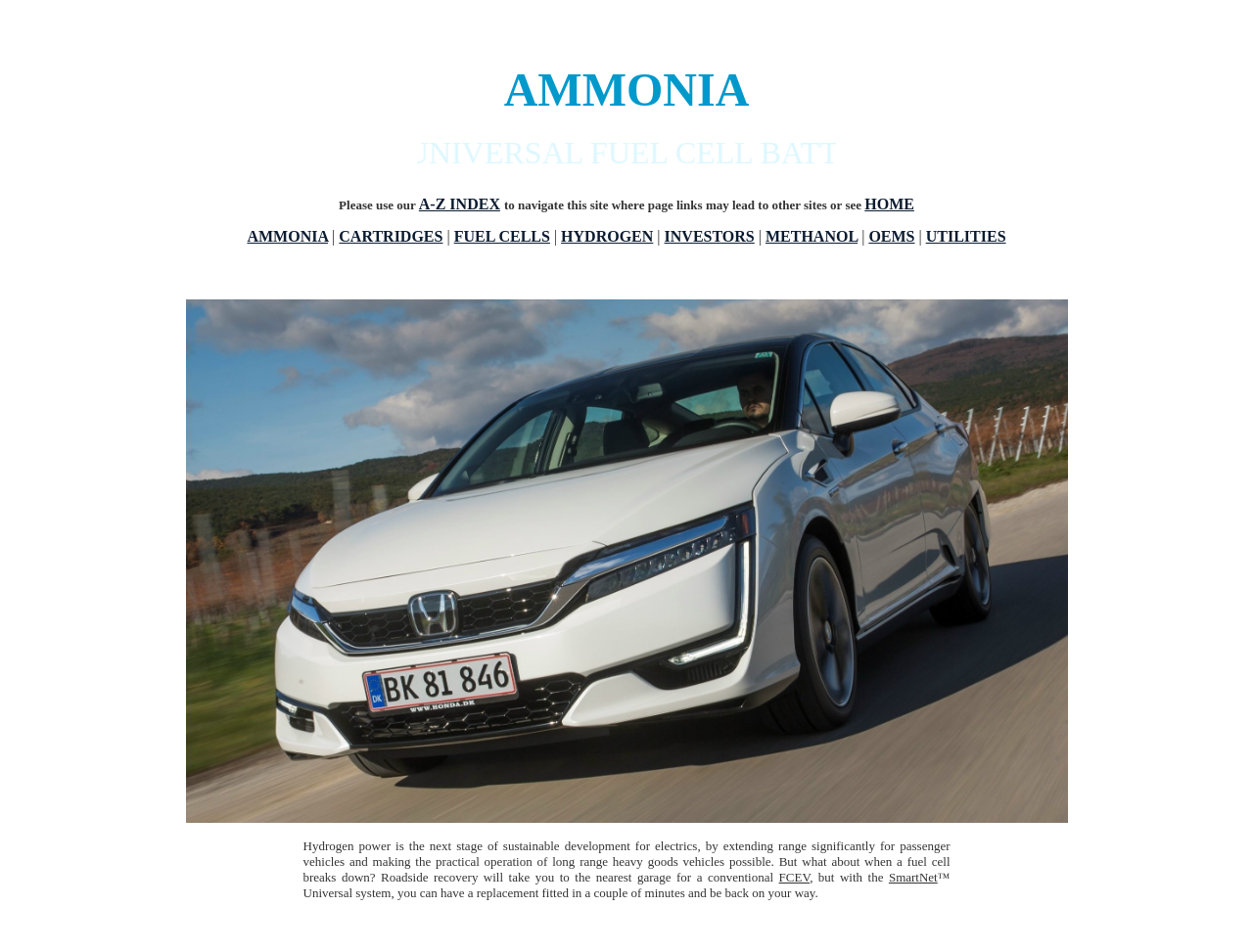What is the relationship between FCEV and SmartNet?
Based on the image, answer the question with as much detail as possible.

Based on the text on the webpage, it appears that FCEV is related to the SmartNet system, although the exact nature of the relationship is not specified.